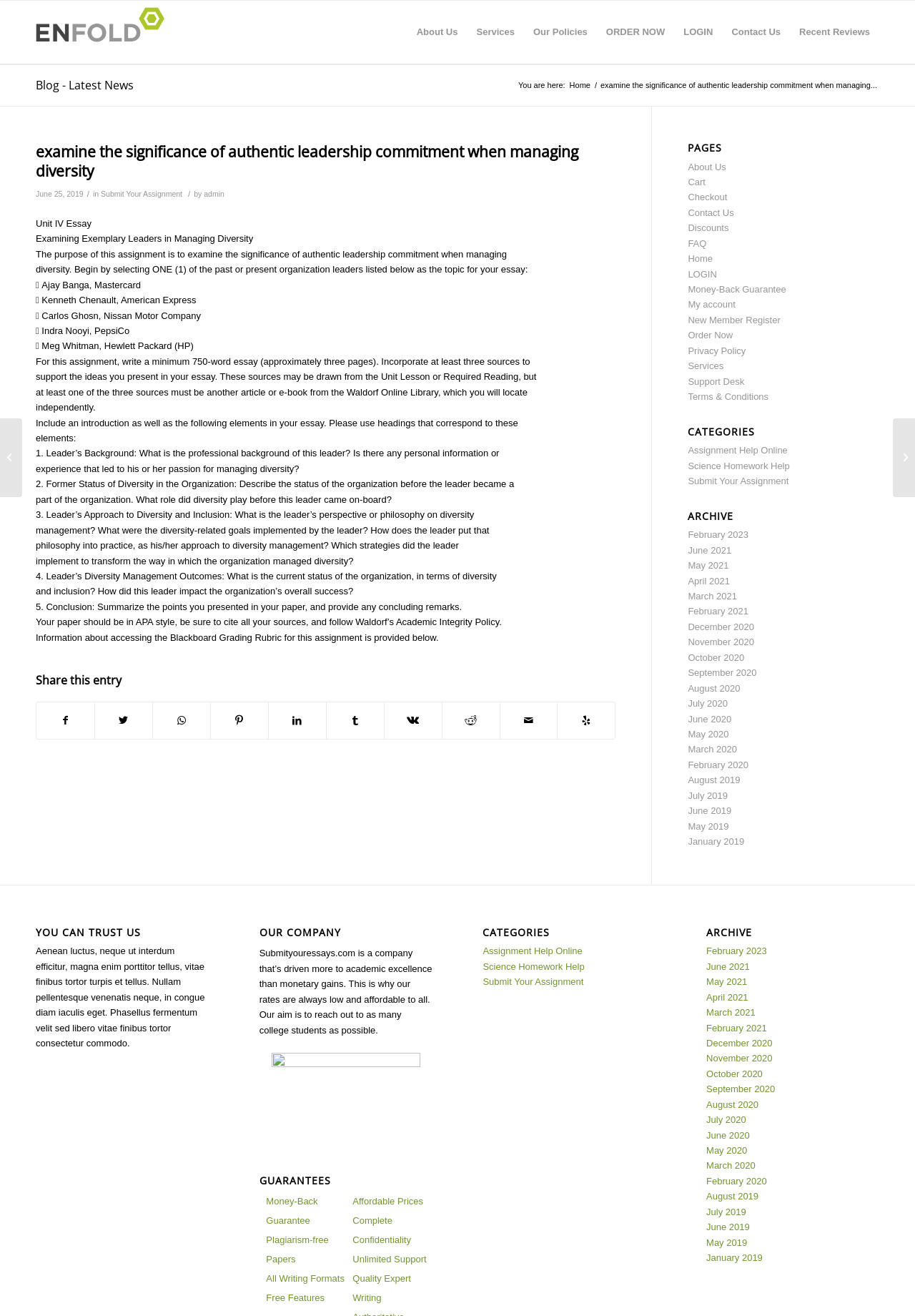How many leaders are listed as options for the essay topic?
Answer with a single word or short phrase according to what you see in the image.

5